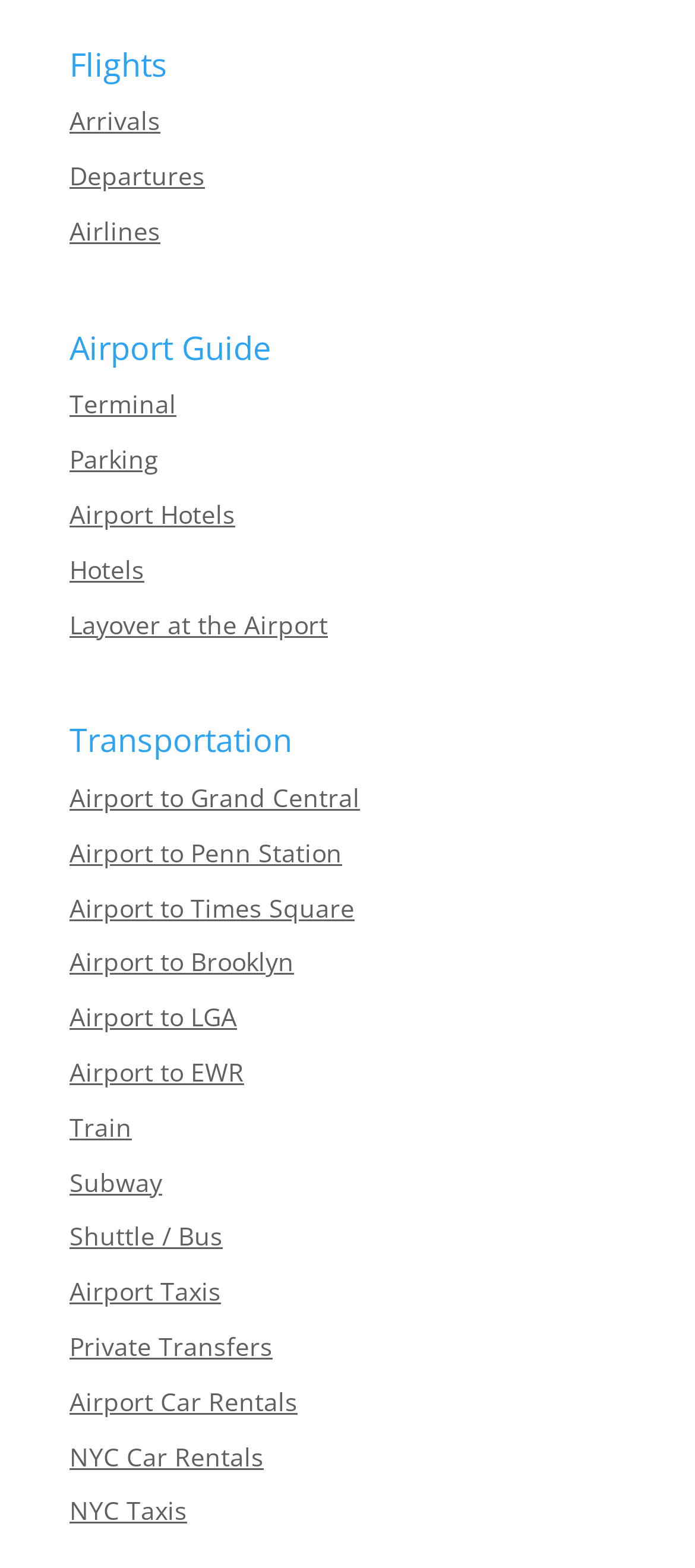Please identify the bounding box coordinates of the element on the webpage that should be clicked to follow this instruction: "Check Airport to Grand Central". The bounding box coordinates should be given as four float numbers between 0 and 1, formatted as [left, top, right, bottom].

[0.1, 0.498, 0.518, 0.519]